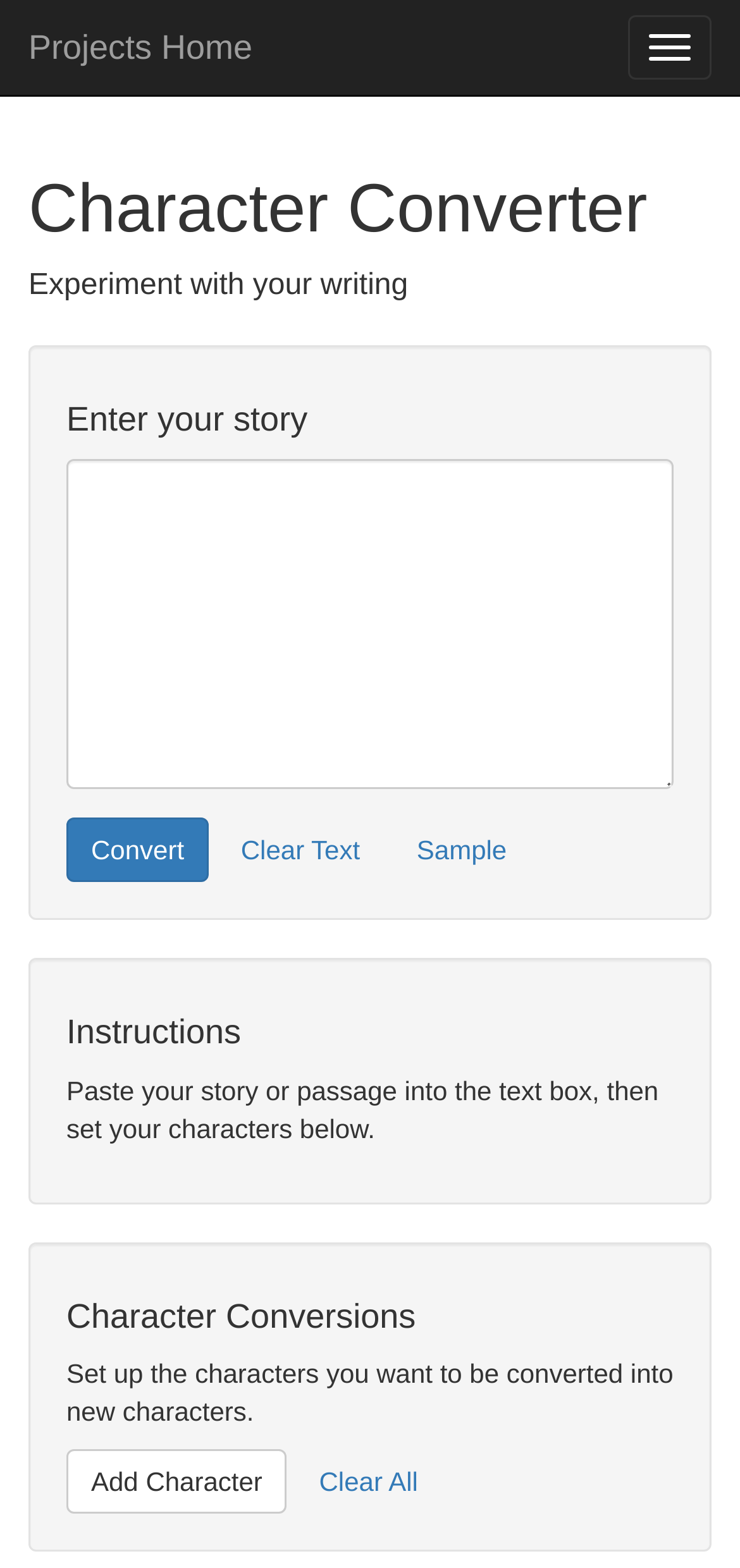What is the purpose of the text box?
Please answer the question as detailed as possible.

The text box is located below the 'Enter your story' heading, and it is where users can paste their story or passage to be converted into new characters. The presence of this text box and the surrounding instructions suggest that it is the primary input field for the character conversion process.